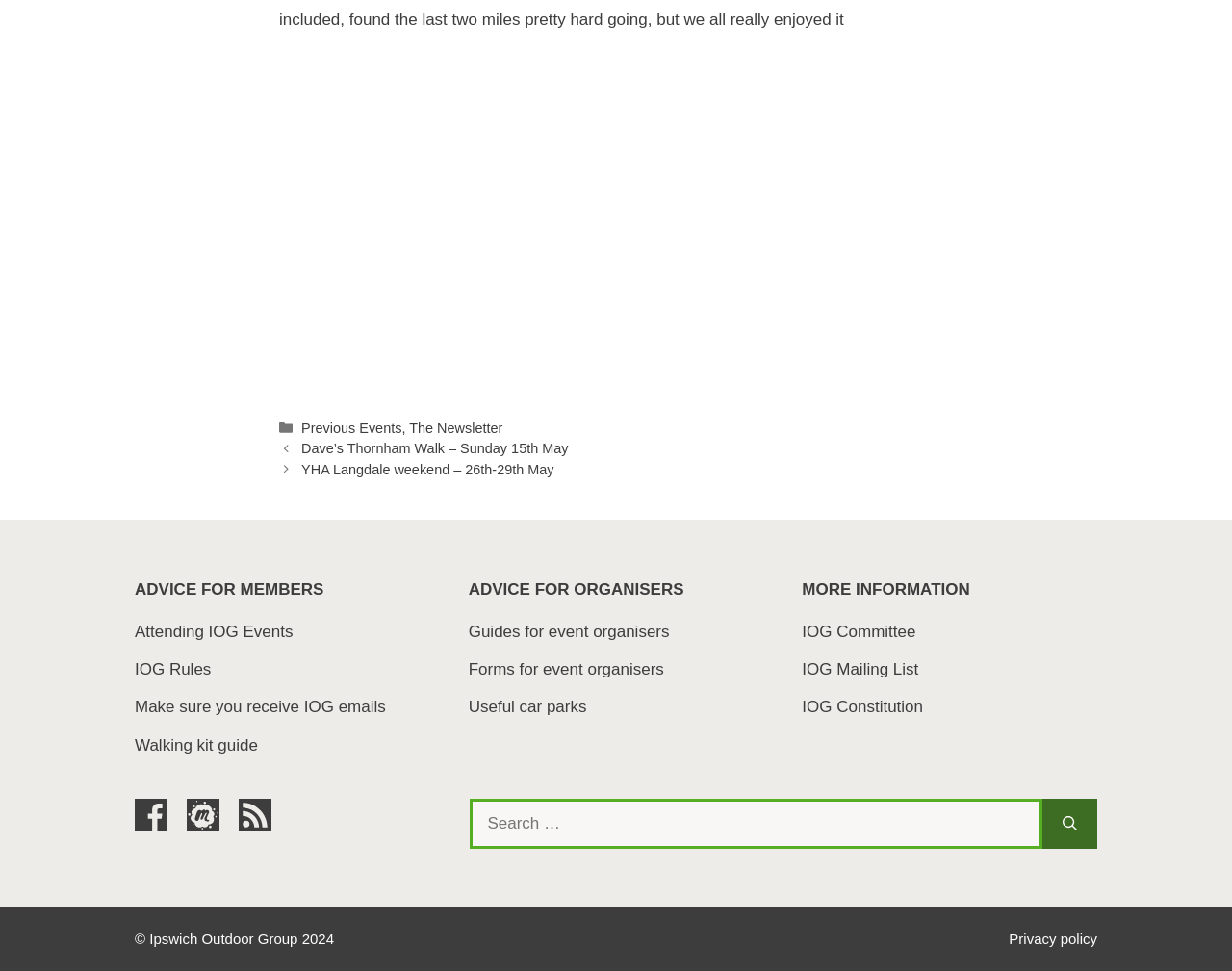Determine the bounding box coordinates for the area you should click to complete the following instruction: "Search for something".

[0.382, 0.823, 0.846, 0.874]